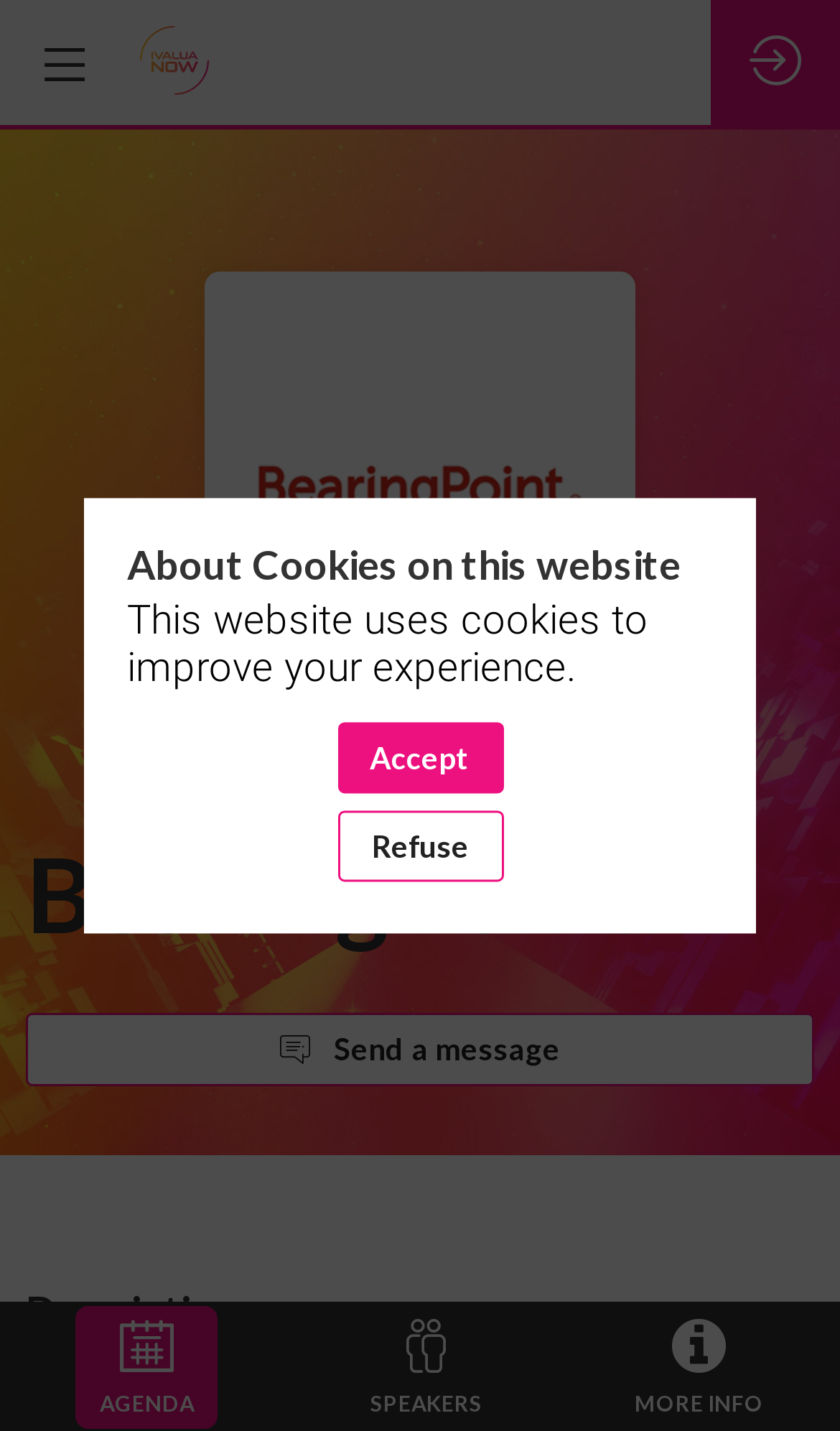With reference to the screenshot, provide a detailed response to the question below:
What is the event related to?

The event is related to Ivalua NOW EMEA - 2024, which can be inferred from the image and link elements with the same text at the top of the webpage.